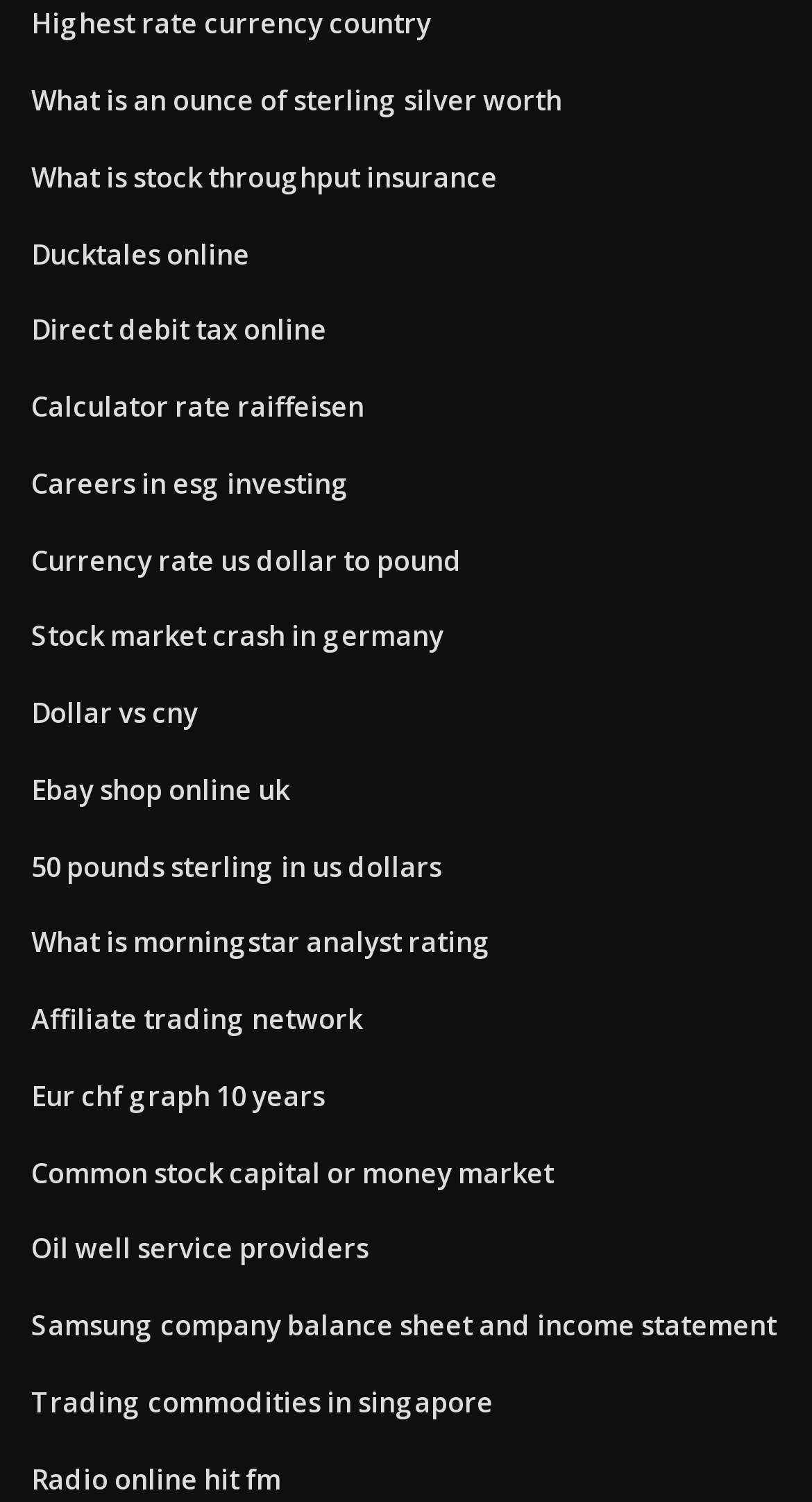Is there a link related to stock market?
Examine the image and give a concise answer in one word or a short phrase.

Yes